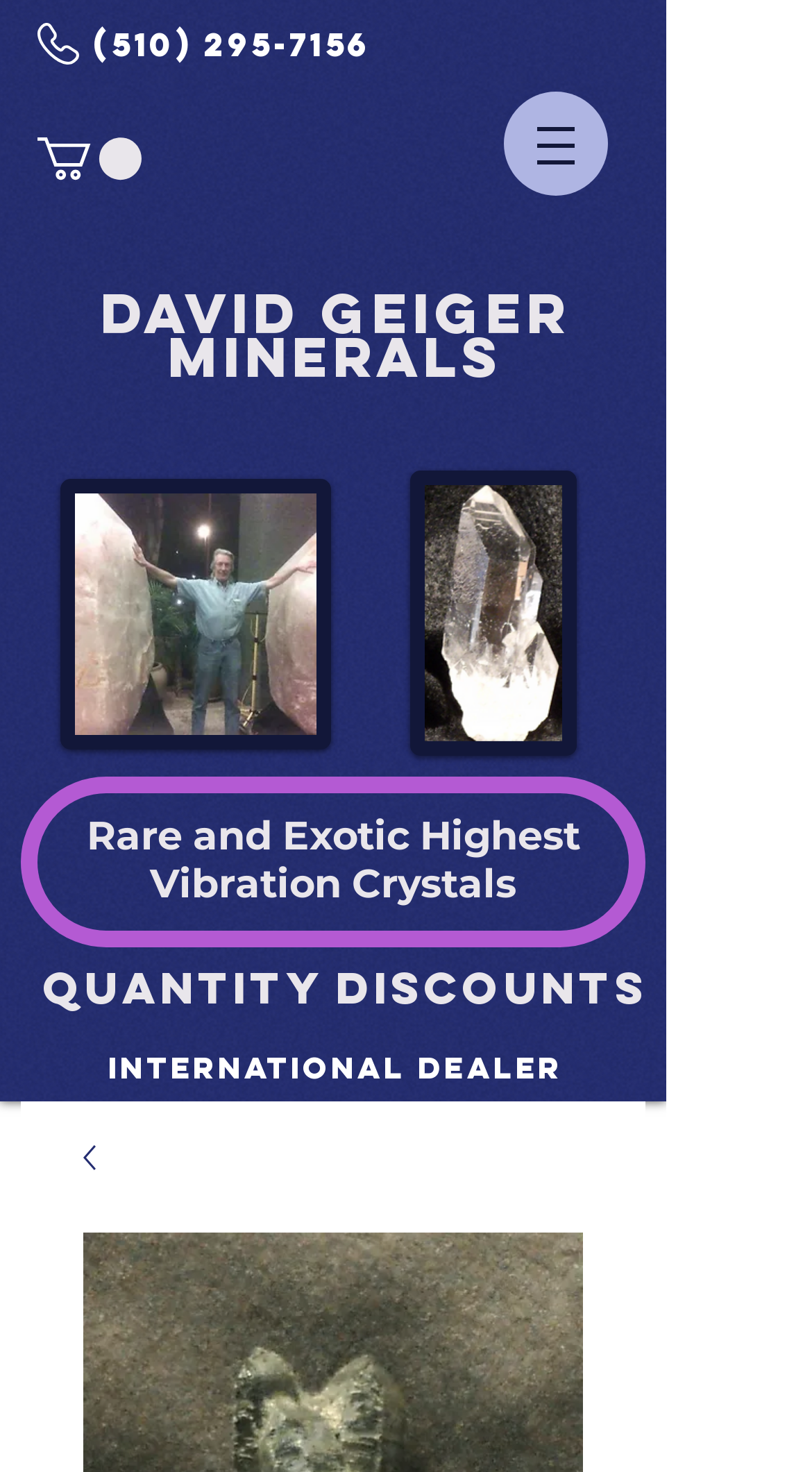What is the text above the 'Quantity Discounts' heading?
Based on the visual information, provide a detailed and comprehensive answer.

I looked at the elements above the 'Quantity Discounts' heading and found the StaticText elements with the text 'Vibration' and 'Crystals', which are located above the heading.